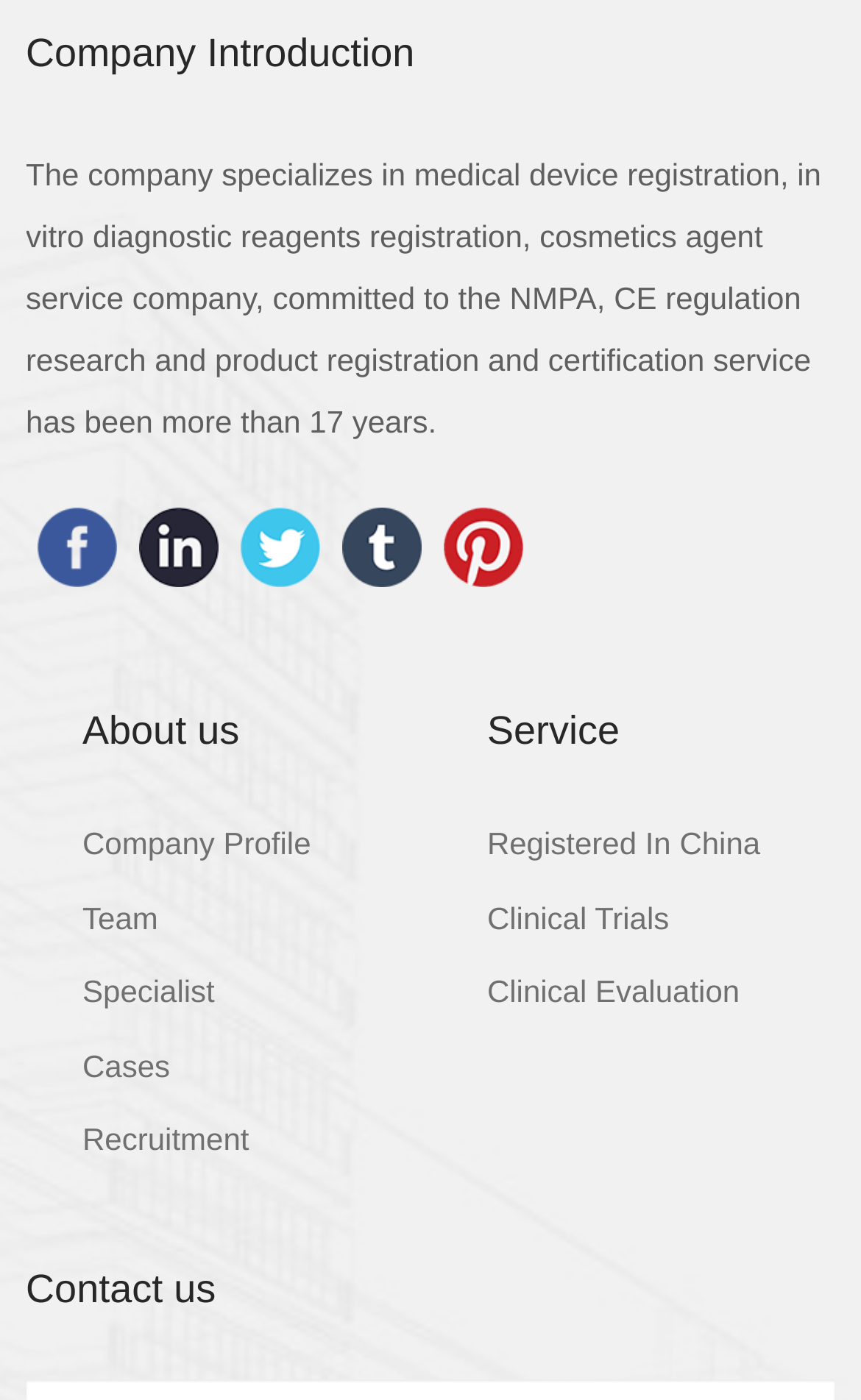Pinpoint the bounding box coordinates of the element to be clicked to execute the instruction: "Contact us".

[0.03, 0.905, 0.251, 0.937]